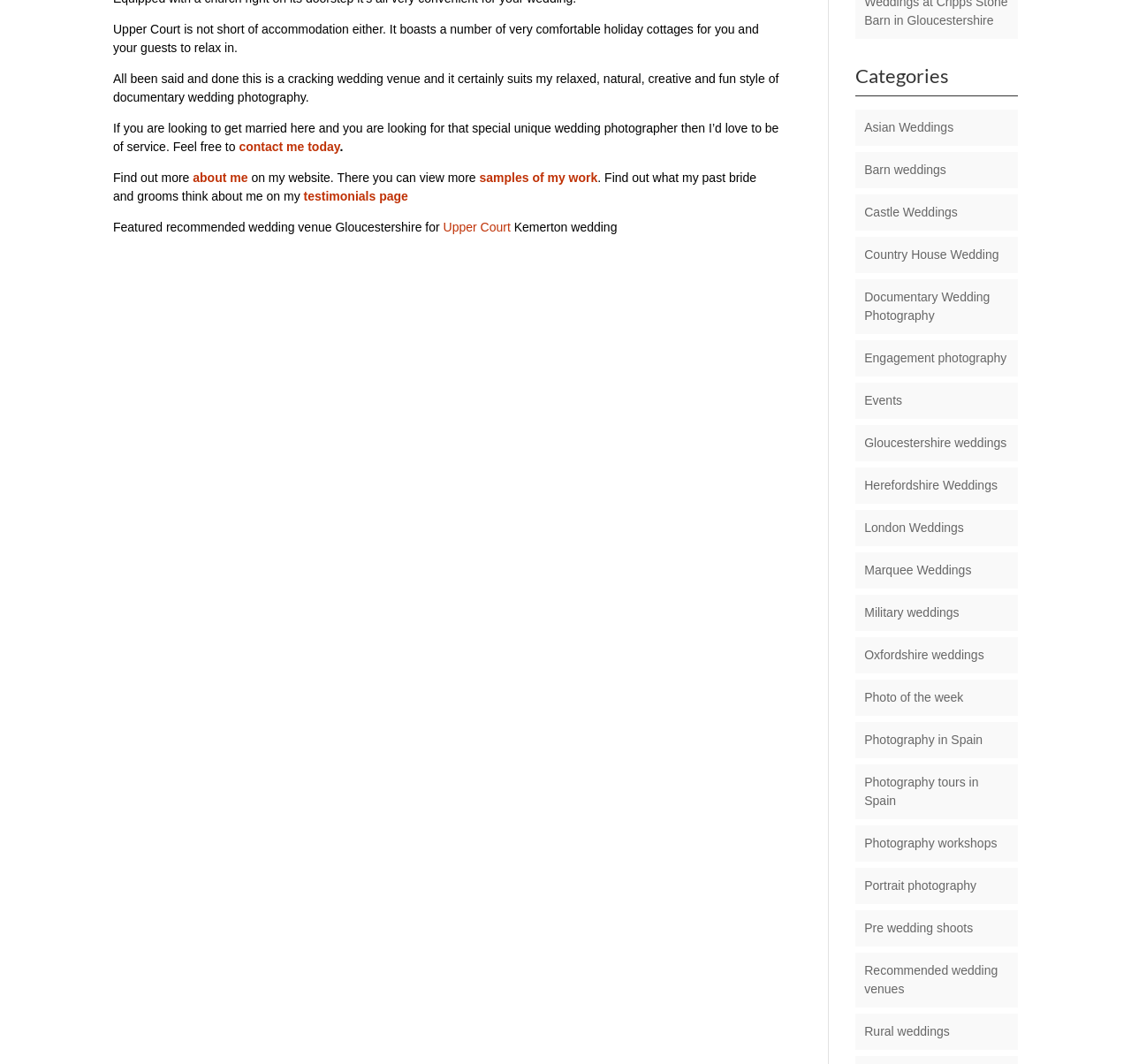Determine the bounding box coordinates for the UI element with the following description: "Terms of use". The coordinates should be four float numbers between 0 and 1, represented as [left, top, right, bottom].

None